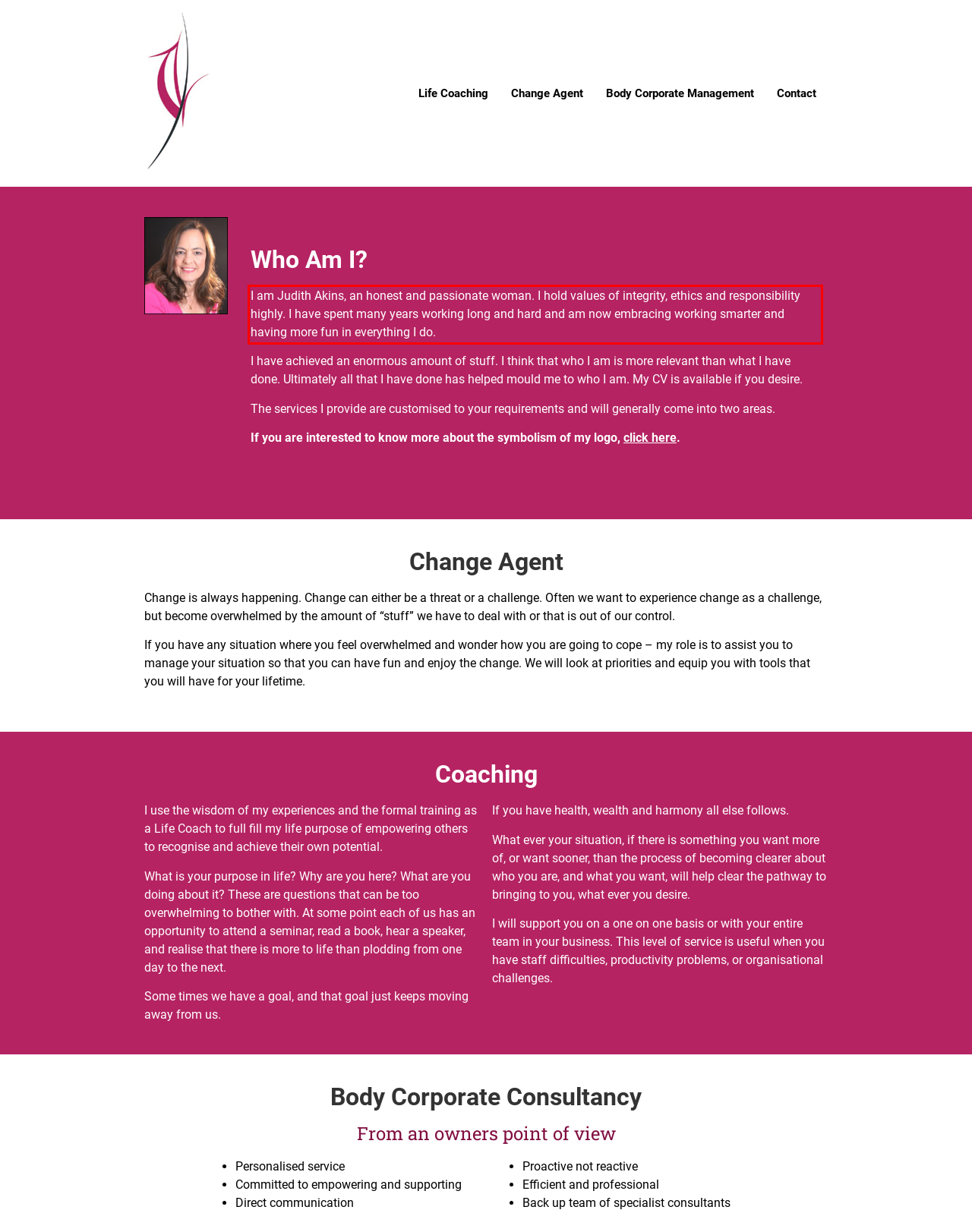By examining the provided screenshot of a webpage, recognize the text within the red bounding box and generate its text content.

I am Judith Akins, an honest and passionate woman. I hold values of integrity, ethics and responsibility highly. I have spent many years working long and hard and am now embracing working smarter and having more fun in everything I do.